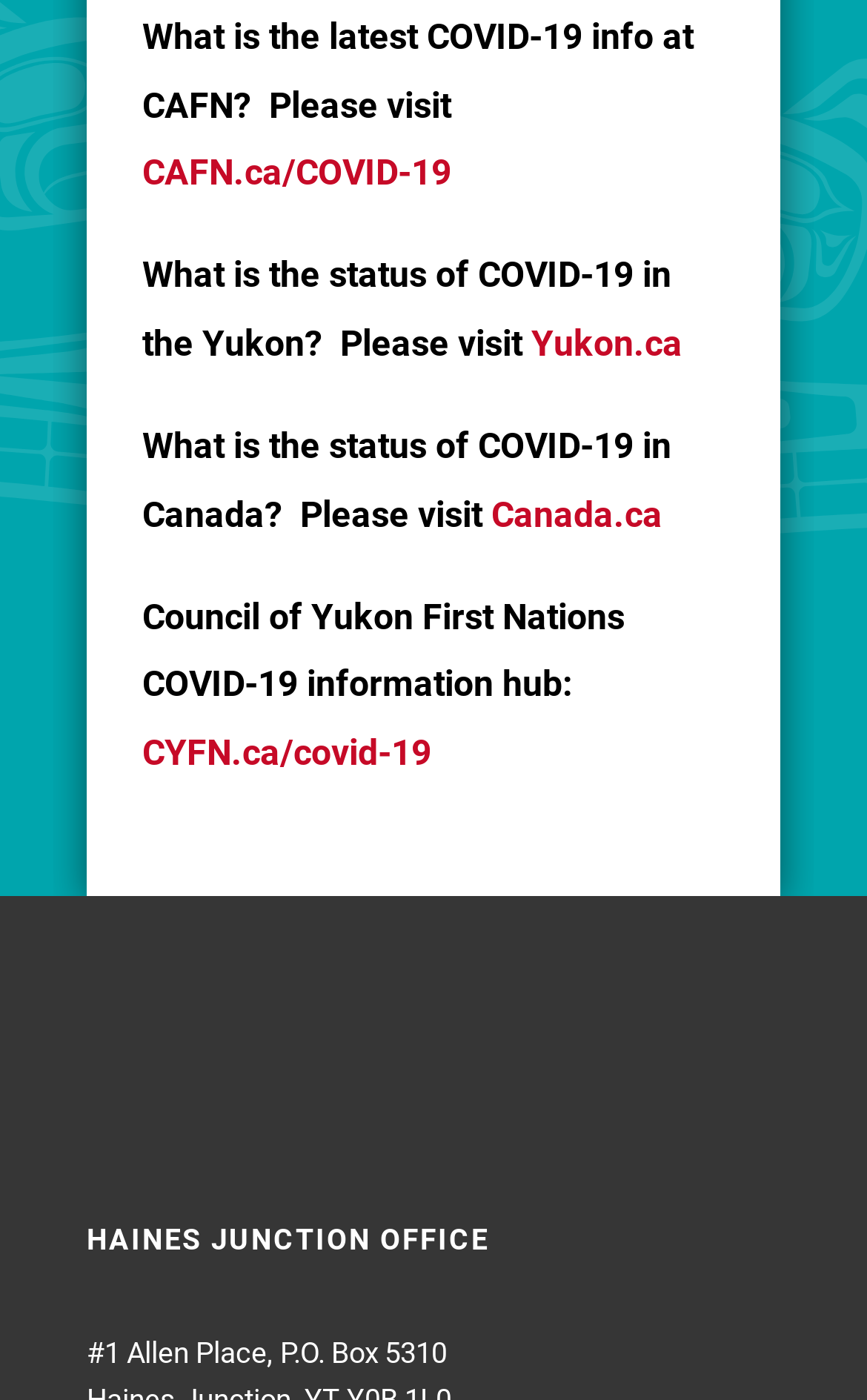How many links are on the webpage?
Look at the image and answer the question using a single word or phrase.

4